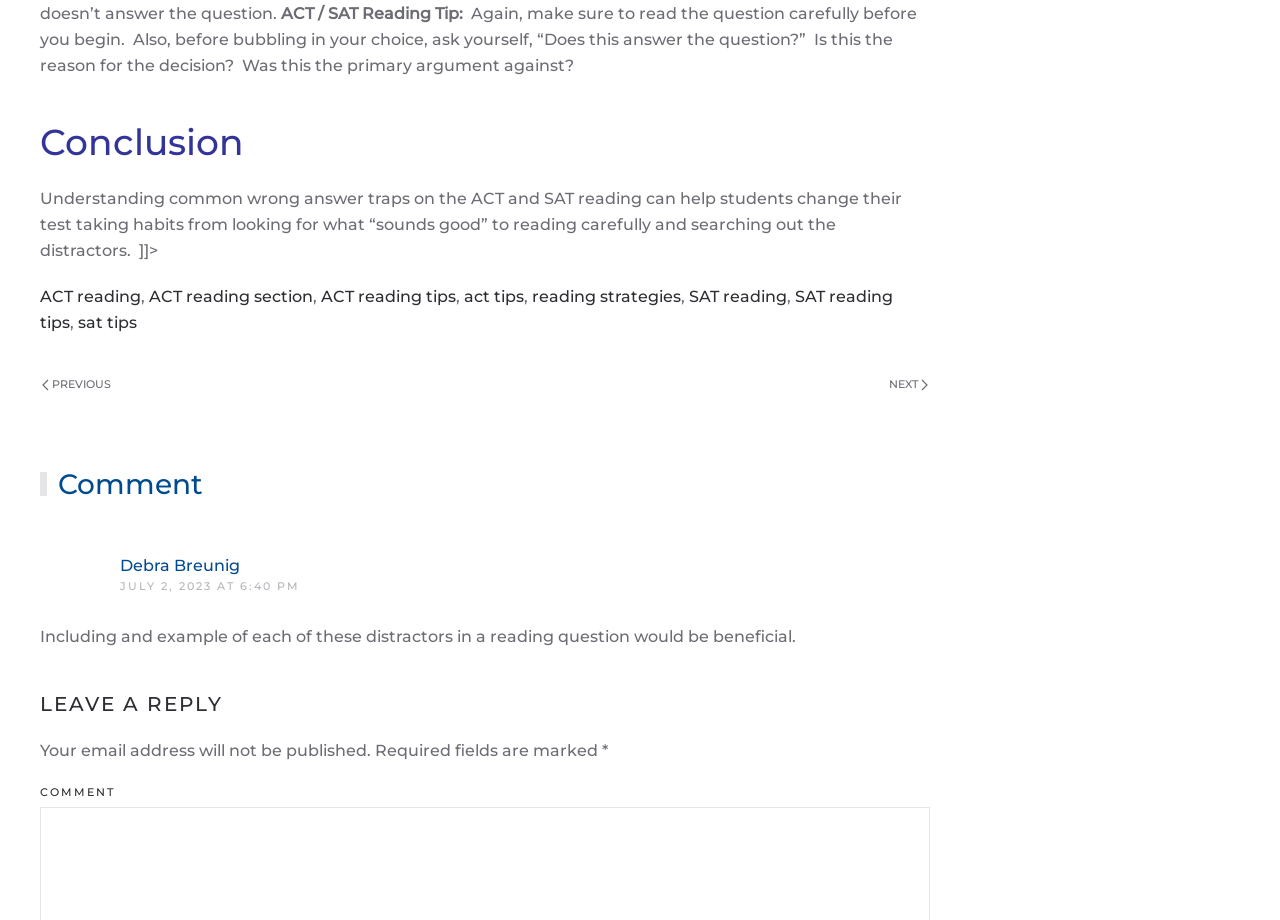Provide a one-word or brief phrase answer to the question:
How many links are related to ACT reading?

4